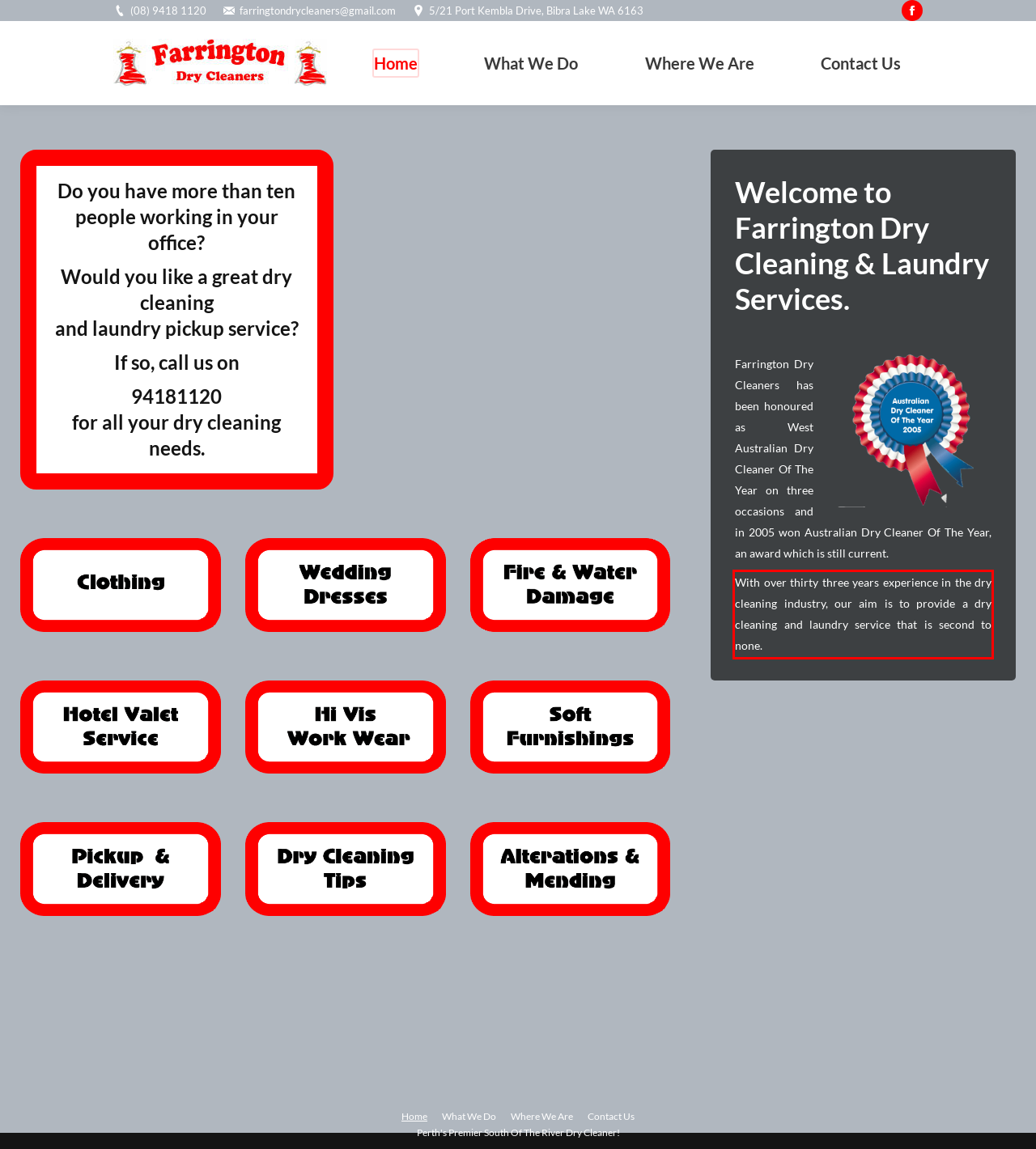You have a screenshot with a red rectangle around a UI element. Recognize and extract the text within this red bounding box using OCR.

With over thirty three years experience in the dry cleaning industry, our aim is to provide a dry cleaning and laundry service that is second to none.